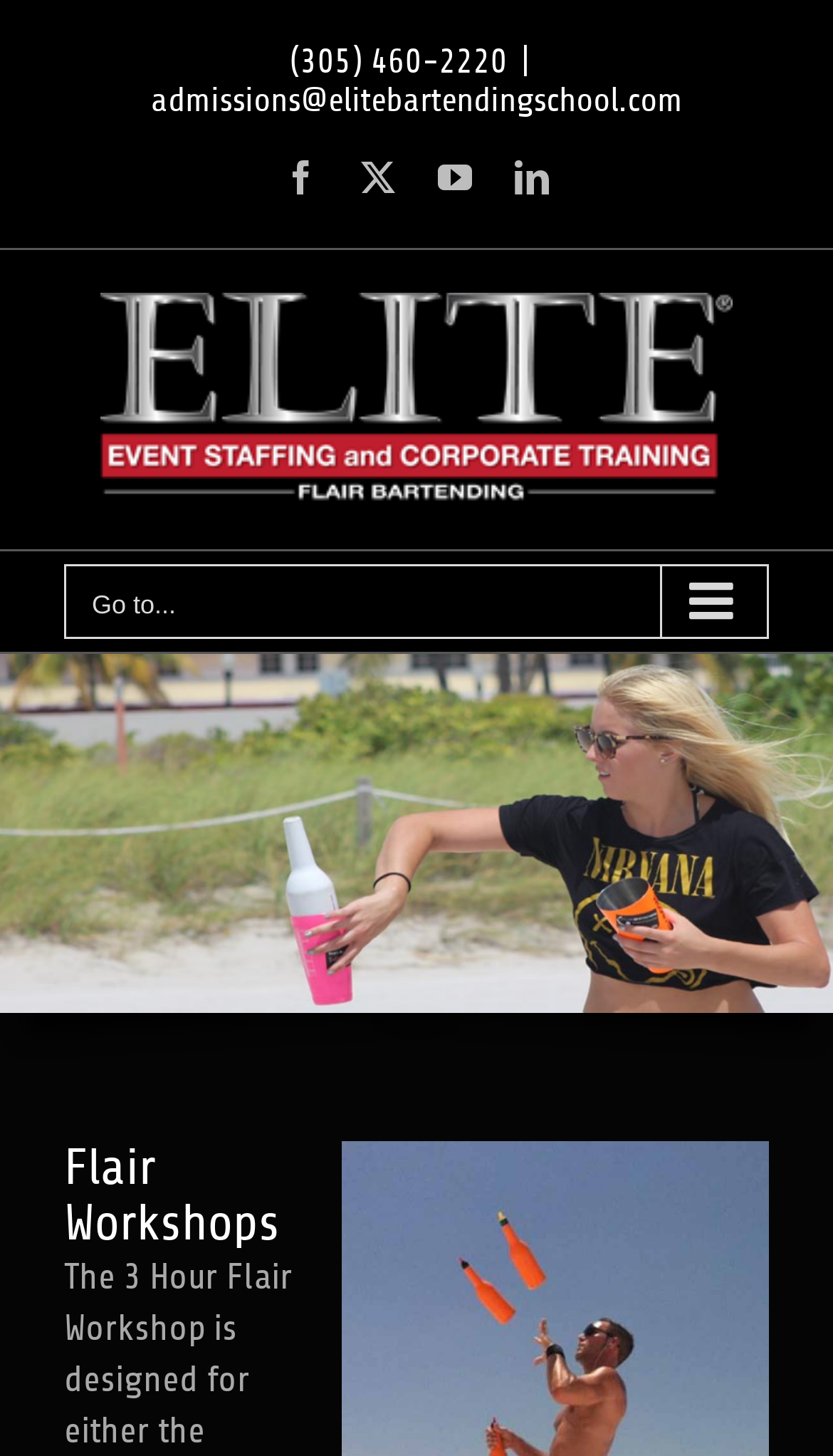Generate a comprehensive description of the webpage content.

The webpage is about the Elite Flair Bartending Program, specifically showcasing their workshops. At the top, there is a phone number, (305) 460-2220, and an email address, admissions@elitebartendingschool.com, positioned side by side. Below them, there are four social media links, Facebook, X, YouTube, and LinkedIn, aligned horizontally.

On the left side, there is a logo of the Elite Flair Bartending Program, which is an image. Next to the logo, there is a main menu button labeled "Go to..." with an arrow icon, which is expandable.

In the middle of the page, there is a large horizontal section that spans the entire width, containing a link with no text. This section separates the top and bottom parts of the page.

At the bottom, there is a prominent heading that reads "Flair Workshops", taking up most of the width.